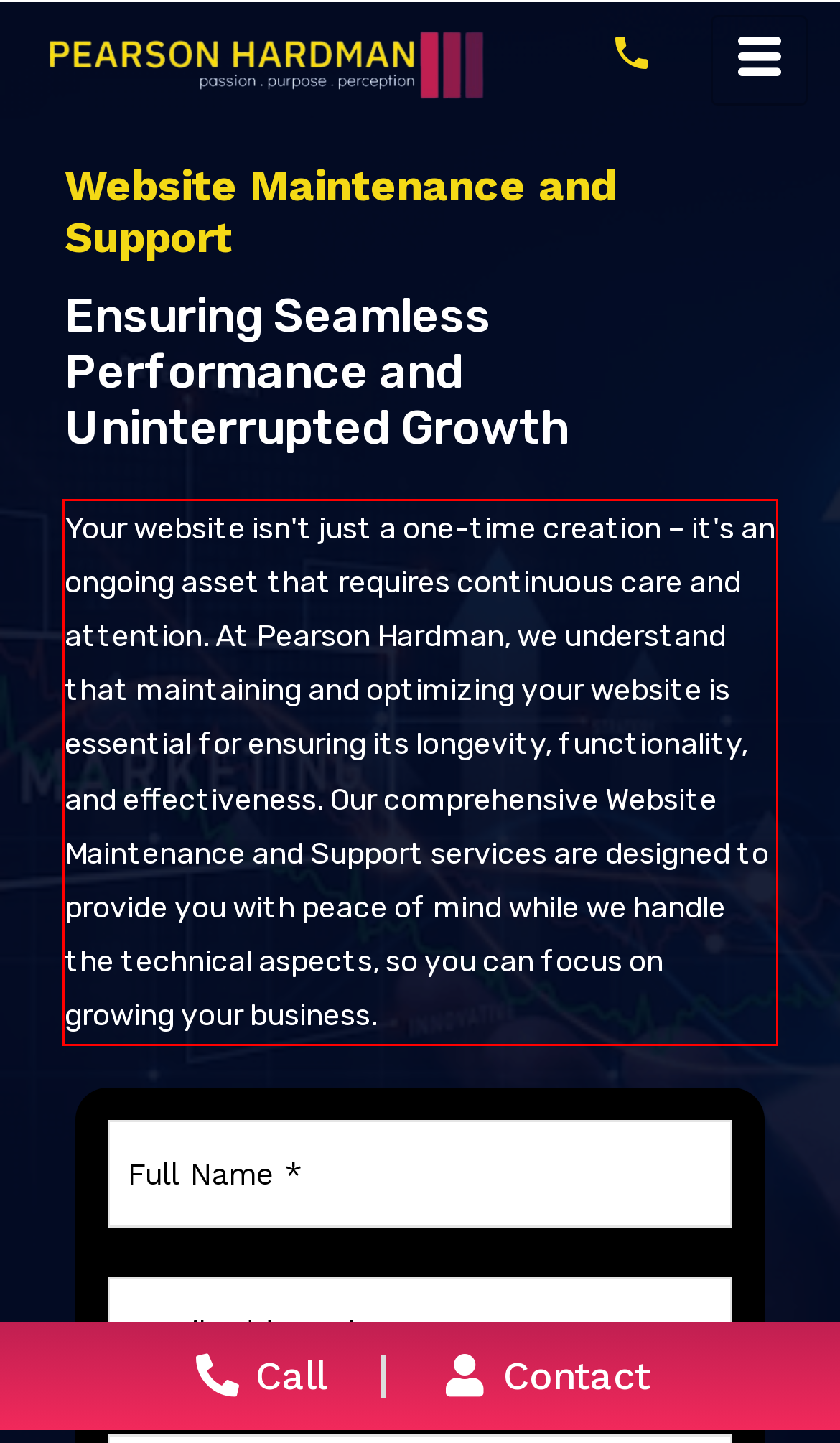Look at the provided screenshot of the webpage and perform OCR on the text within the red bounding box.

Your website isn't just a one-time creation – it's an ongoing asset that requires continuous care and attention. At Pearson Hardman, we understand that maintaining and optimizing your website is essential for ensuring its longevity, functionality, and effectiveness. Our comprehensive Website Maintenance and Support services are designed to provide you with peace of mind while we handle the technical aspects, so you can focus on growing your business.